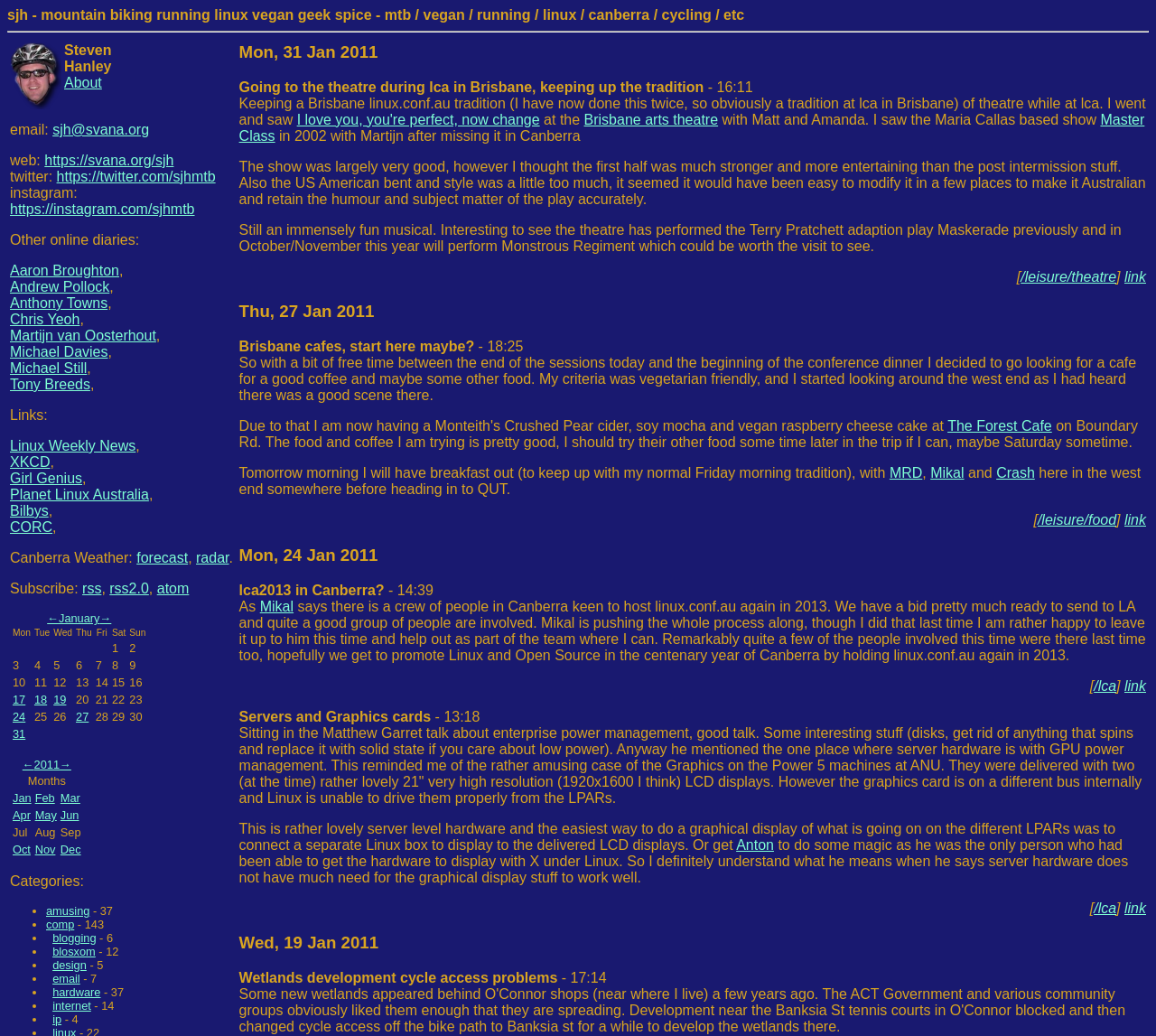Could you locate the bounding box coordinates for the section that should be clicked to accomplish this task: "Follow sjh on Twitter".

[0.049, 0.163, 0.186, 0.178]